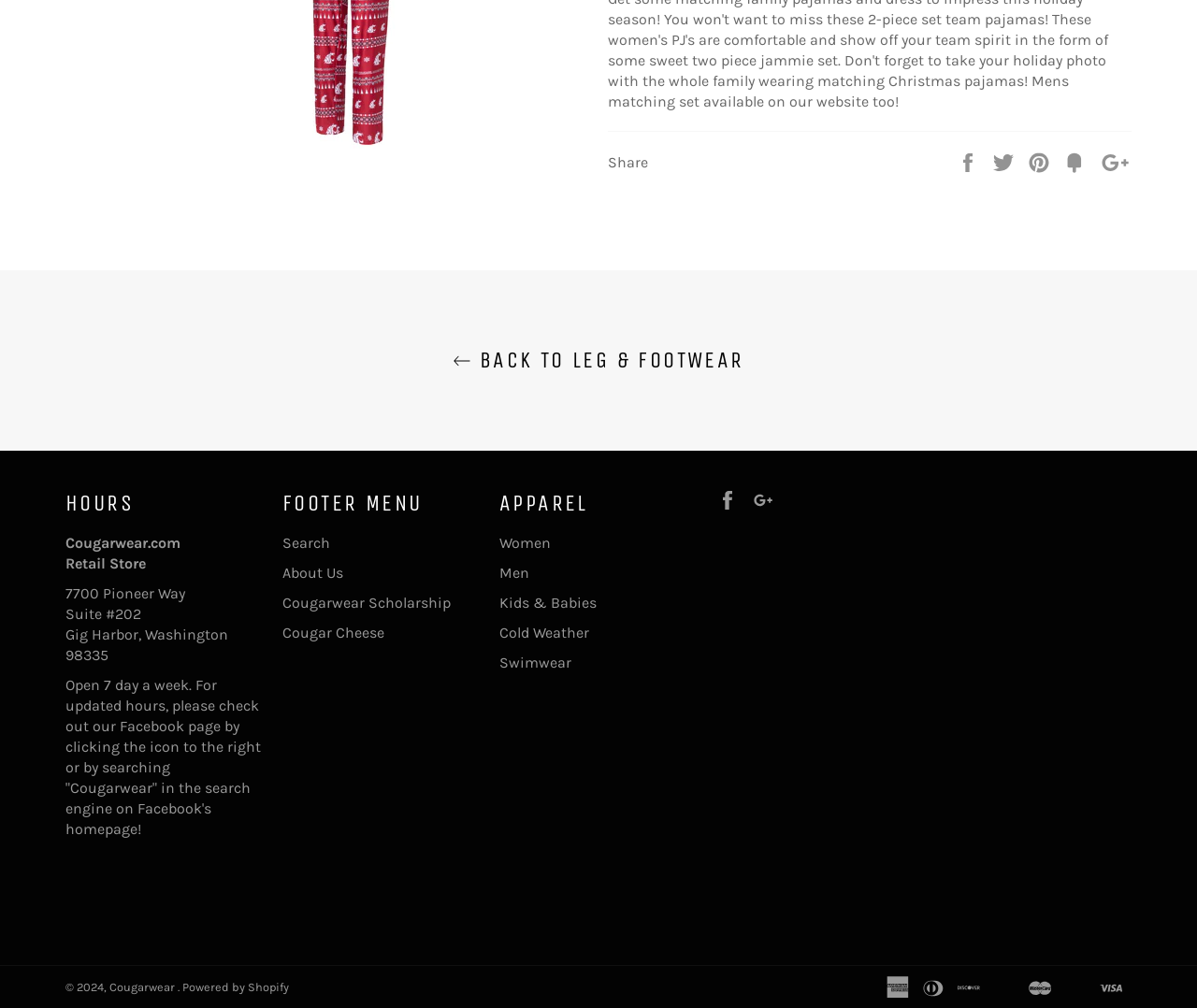Find the bounding box of the element with the following description: "Google Plus". The coordinates must be four float numbers between 0 and 1, formatted as [left, top, right, bottom].

[0.628, 0.485, 0.655, 0.503]